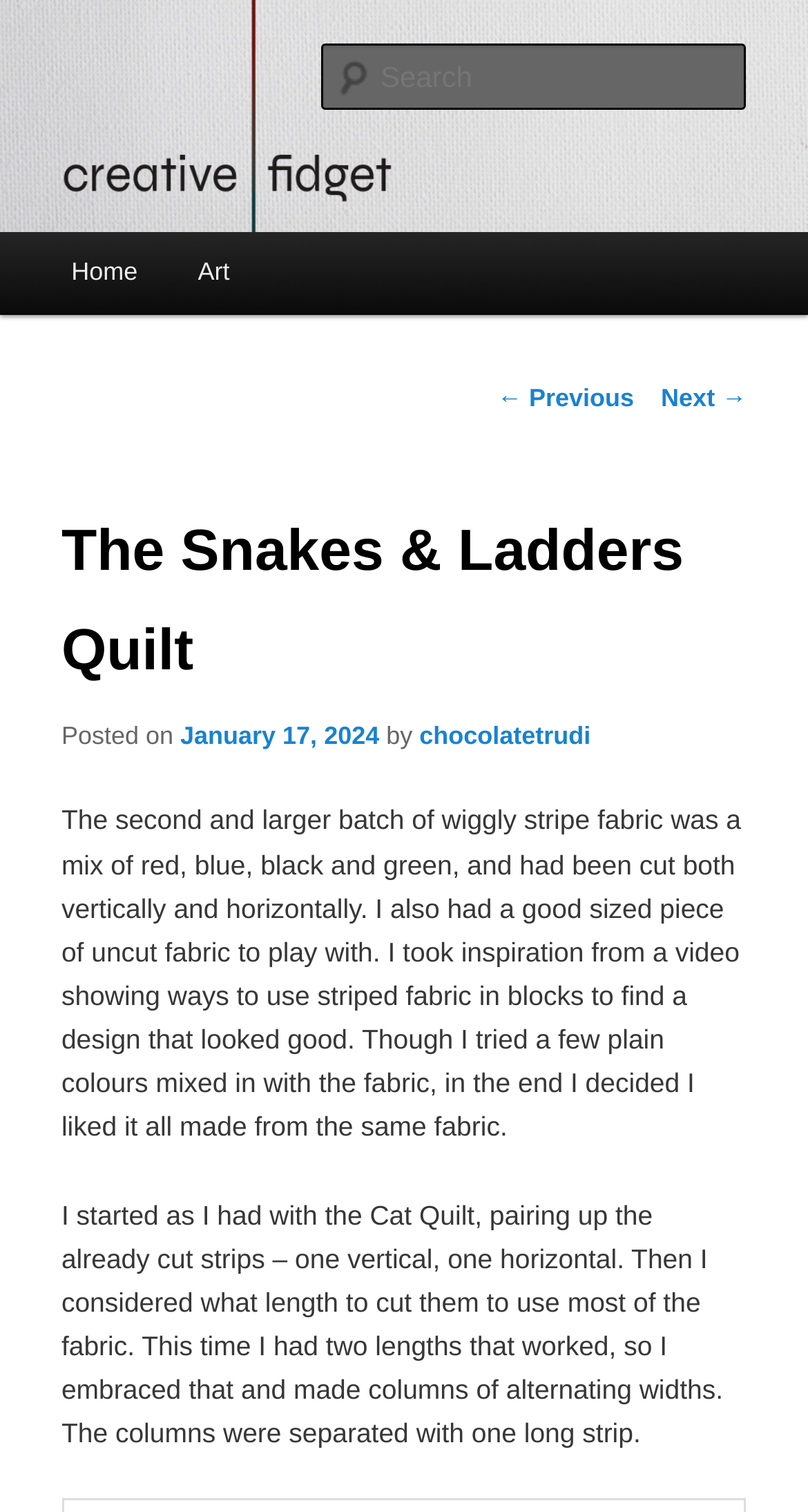What is the author of the post?
Kindly offer a comprehensive and detailed response to the question.

I identified the answer by looking at the link element with the text 'chocolatetrudi' which is a child of the StaticText element with the text 'by'.